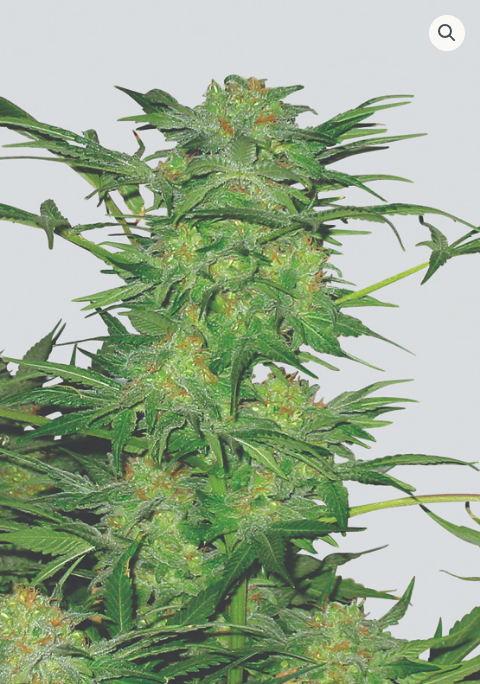Give an in-depth summary of the scene depicted in the image.

The image showcases the AK-48 Regular Seeds, a cannabis strain offered by Nirvana. The plant depicted features a robust vertical structure laden with lush green leaves and dense clusters of buds, indicative of its potential yield. The vibrant foliage is accentuated by the prominent resinous flowers, hinting at the strain's potency and quality. Known for its revered genetics, the AK-48 is recognized for its rapid growth and resilience, making it a popular choice among cultivators. This particular strain is sold as feminized seeds, ensuring a higher likelihood of producing female plants that yield the sought-after flowers. The image captures the essence of this well-regarded marijuana cultivar, appealing to both novice and experienced growers.